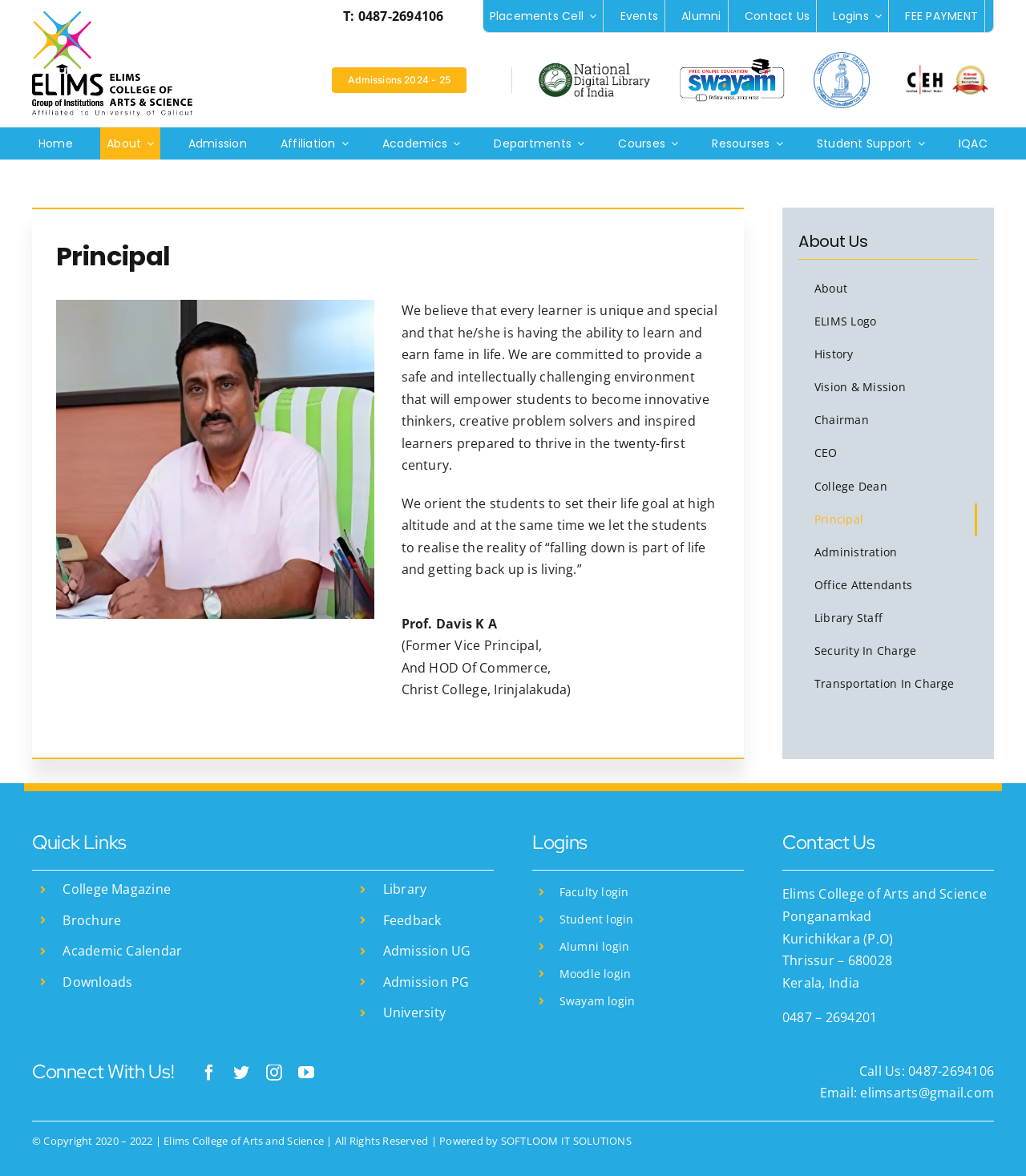Please specify the bounding box coordinates of the region to click in order to perform the following instruction: "View the 'College Magazine'".

[0.061, 0.749, 0.167, 0.764]